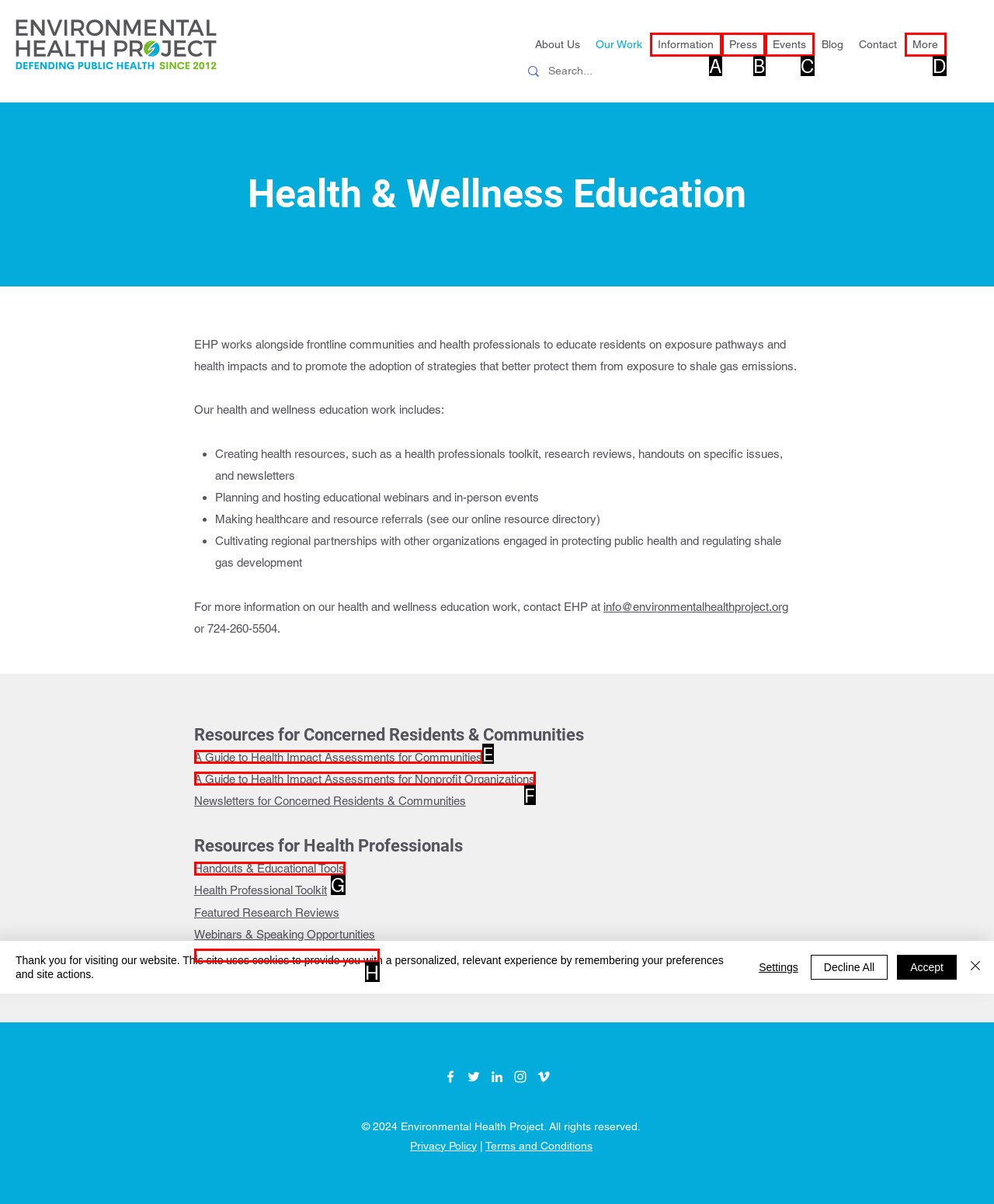Identify which HTML element matches the description: More. Answer with the correct option's letter.

D